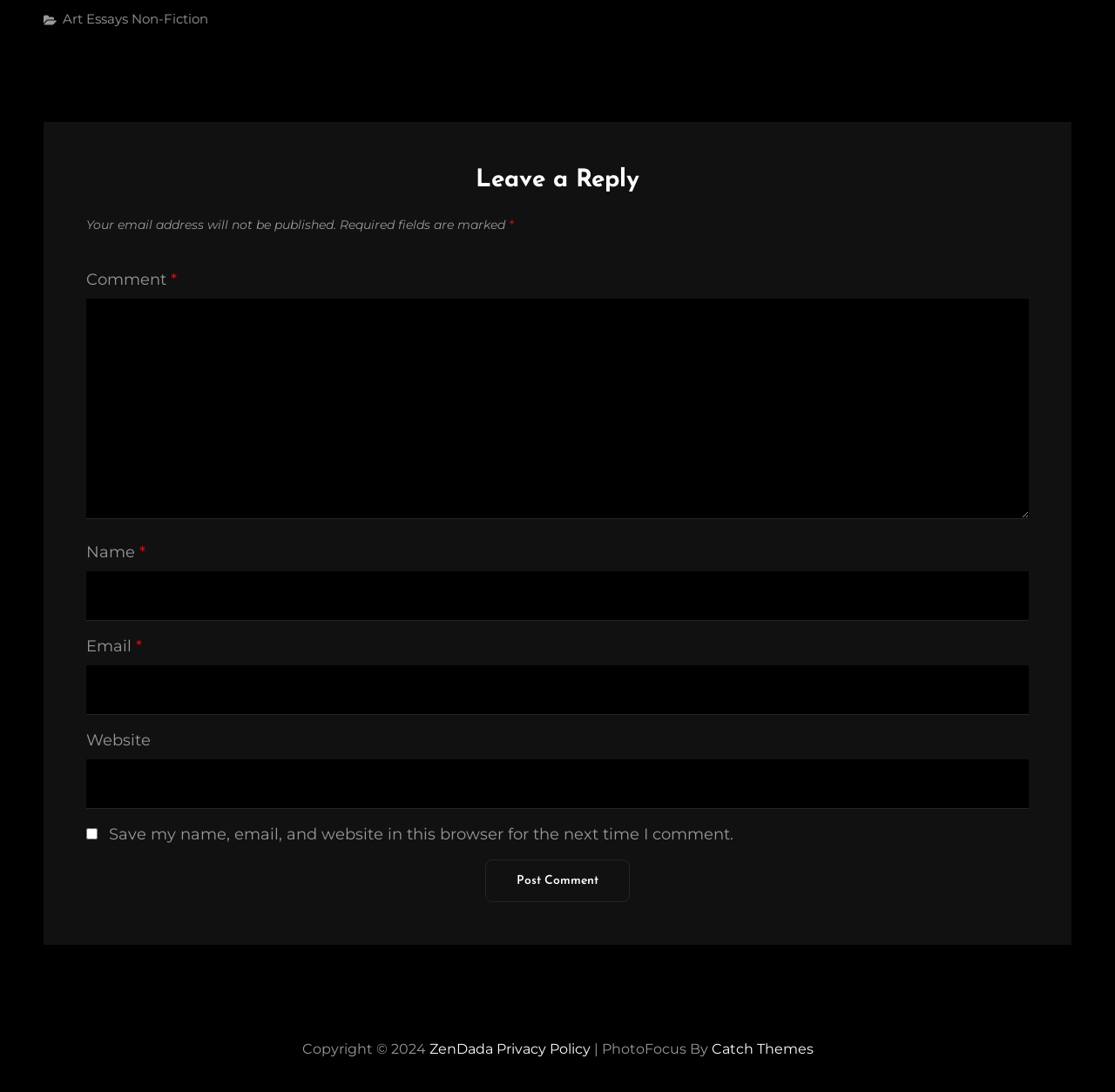Identify the bounding box coordinates of the specific part of the webpage to click to complete this instruction: "Click on the 'Art Essays' link".

[0.056, 0.01, 0.115, 0.025]